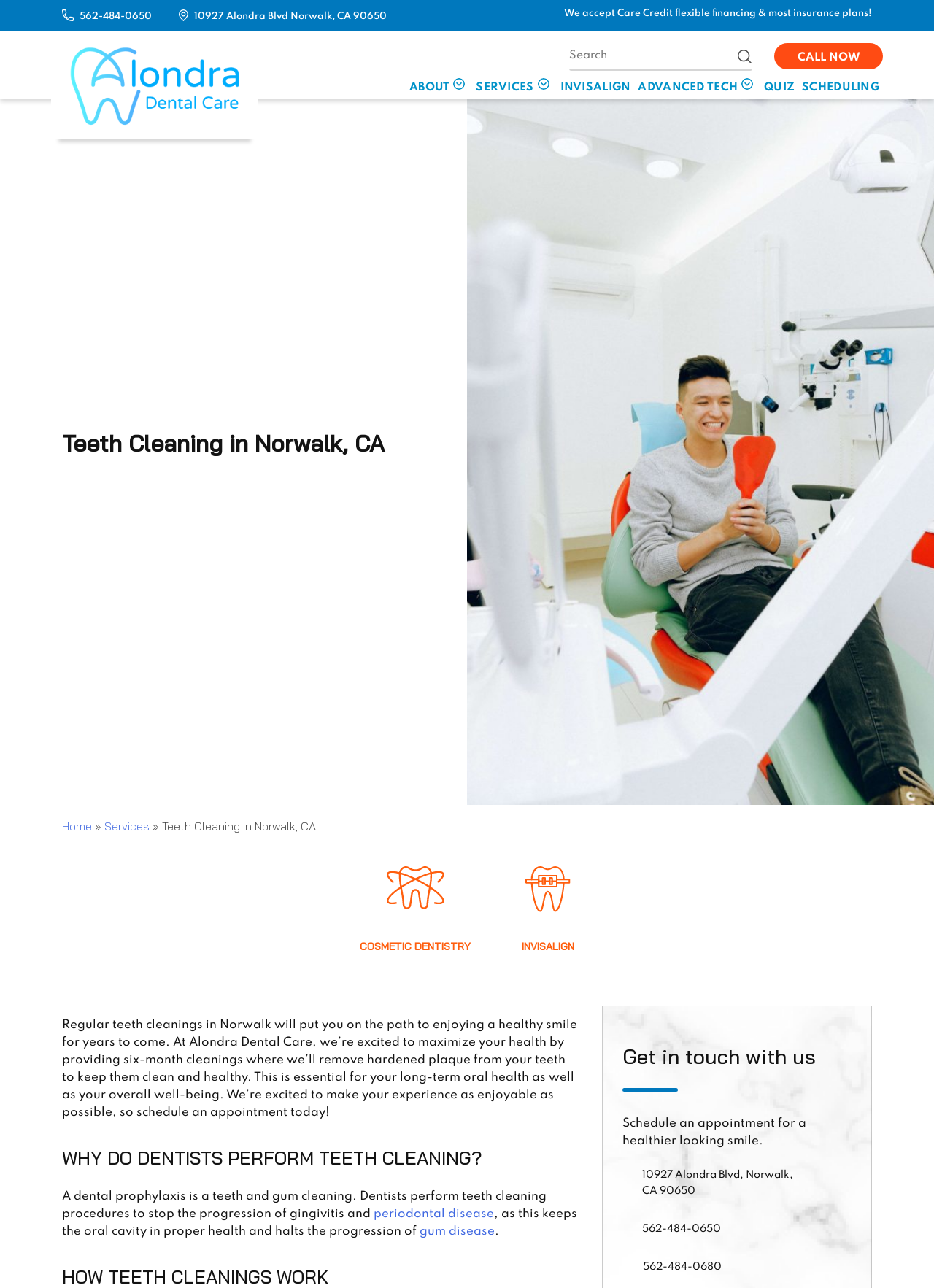What is the purpose of teeth cleaning?
Based on the content of the image, thoroughly explain and answer the question.

I found the purpose of teeth cleaning by reading the section 'WHY DO DENTISTS PERFORM TEETH CLEANING?' on the webpage, which explains that dentists perform teeth cleaning procedures to stop the progression of gingivitis and periodontal disease.